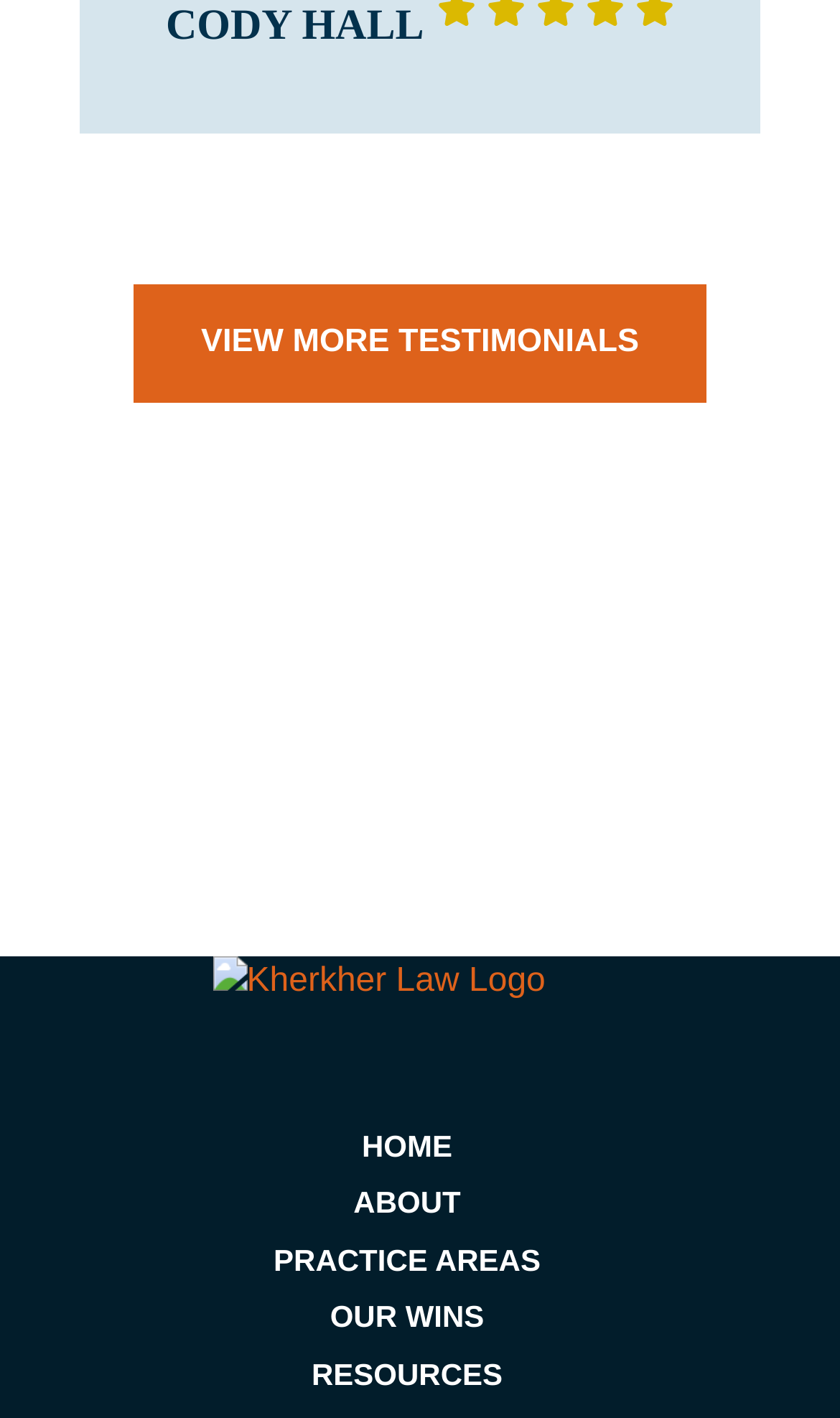Identify the bounding box coordinates of the region I need to click to complete this instruction: "go to home page".

[0.431, 0.795, 0.538, 0.82]